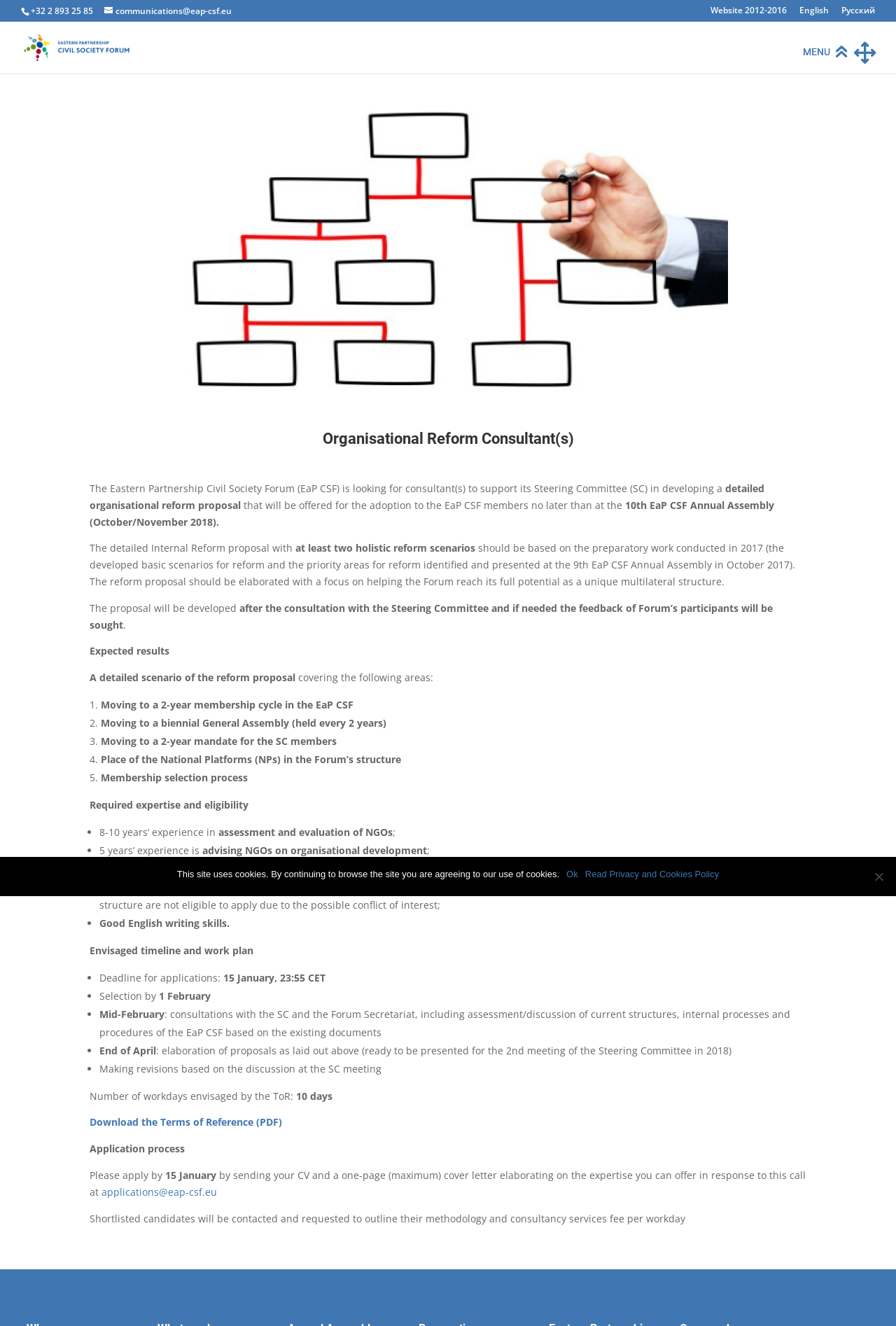Determine the bounding box coordinates for the region that must be clicked to execute the following instruction: "Download the Terms of Reference (PDF)".

[0.1, 0.841, 0.315, 0.851]